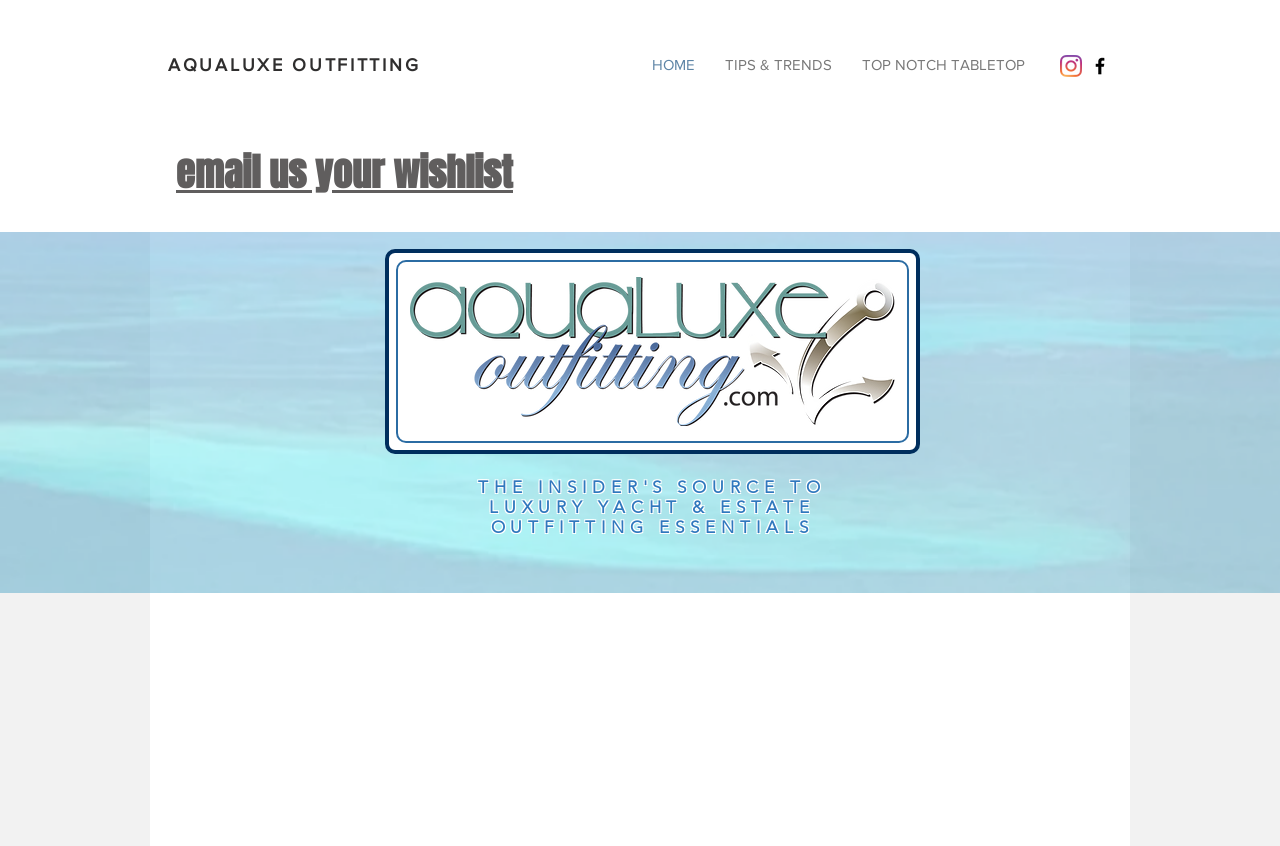Detail the features and information presented on the webpage.

The webpage is about Aqualuxe Outfitting, a source for yacht outfitting essentials. At the top left, there is a heading and a link with the same text "AQUALUXE OUTFITTING". Below this, there is a navigation menu with three links: "HOME", "TIPS & TRENDS", and "TOP NOTCH TABLETOP", aligned horizontally across the top of the page. 

To the right of the navigation menu, there is a social bar with two links, "Instagram" and "Black Facebook Icon", each accompanied by an image of the respective social media platform's icon. 

On the left side of the page, there is a heading "email us your wishlist" with a link below it. Next to this, there is a large image of the Aqualuxe logo. 

In the center of the page, there are three headings stacked vertically, reading "THE INSIDER'S SOURCE TO", "LUXURY YACHT & ESTATE", and "OUTFITTING ESSENTIALS", which appear to be a tagline or slogan for the company.